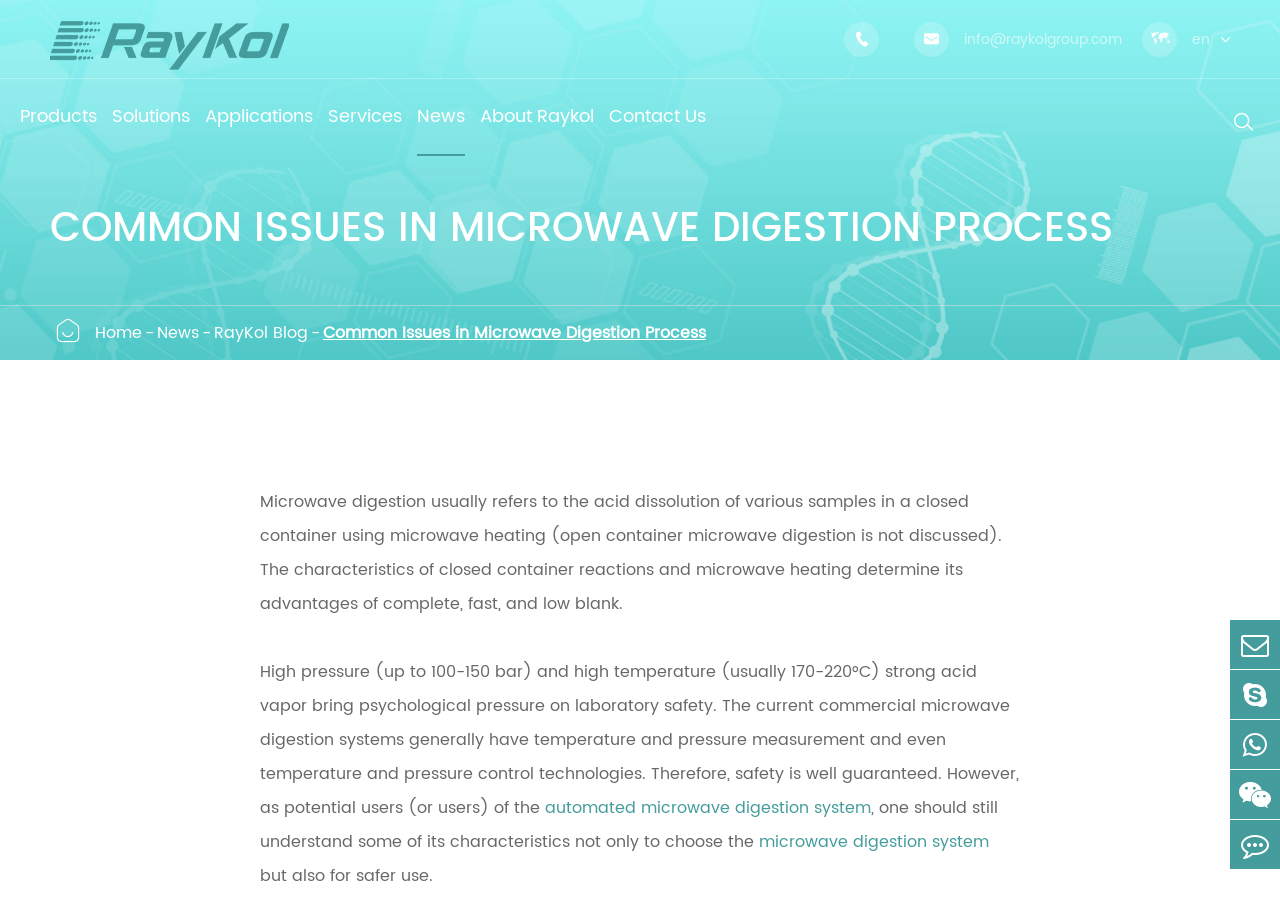What is the company name of this website?
Respond to the question with a single word or phrase according to the image.

Raykol Group